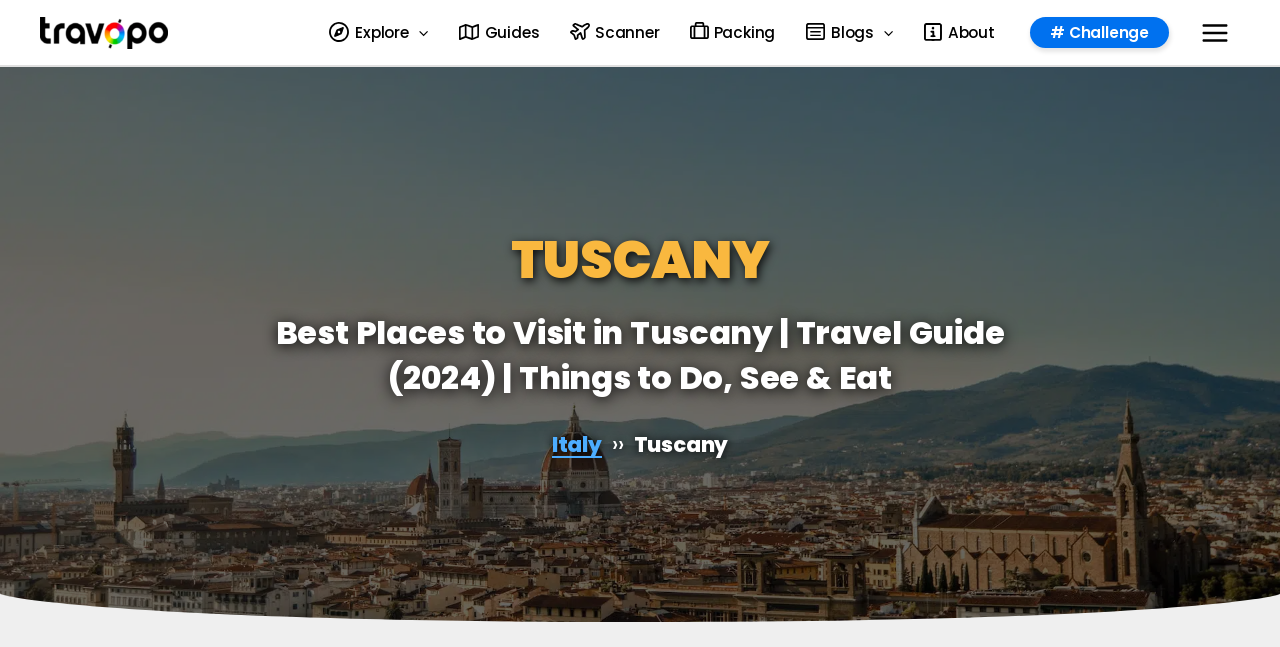Extract the main title from the webpage.

Best Places to Visit in Tuscany | Travel Guide (2024) | Things to Do, See & Eat